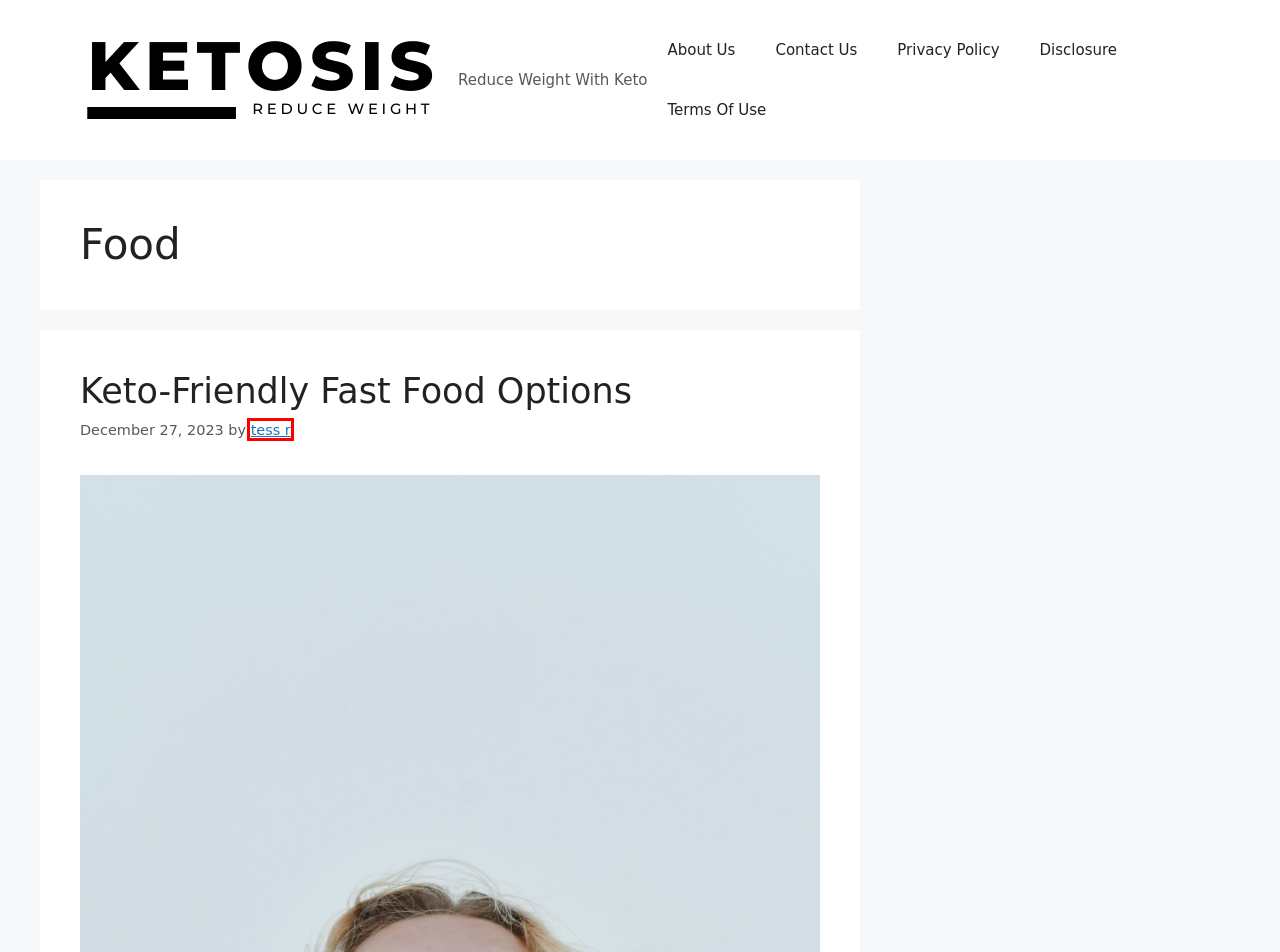Review the screenshot of a webpage that includes a red bounding box. Choose the most suitable webpage description that matches the new webpage after clicking the element within the red bounding box. Here are the candidates:
A. Ketosis Reduce Weight - Reduce Weight With Keto
B. Terms Of Use - Ketosis Reduce Weight
C. Contact Us - Ketosis Reduce Weight
D. Keto-Friendly Fast Food Options - Ketosis Reduce Weight
E. About Us - Ketosis Reduce Weight
F. Privacy Policy - Ketosis Reduce Weight
G. Disclosure - Ketosis Reduce Weight
H. tess r - Ketosis Reduce Weight

H